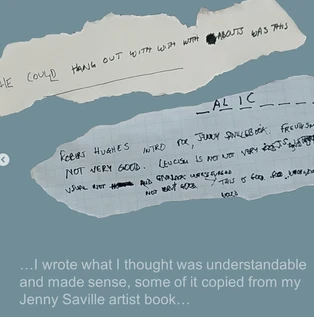What is the name of the artist mentioned in the notes?
Give a one-word or short phrase answer based on the image.

Jenny Saville